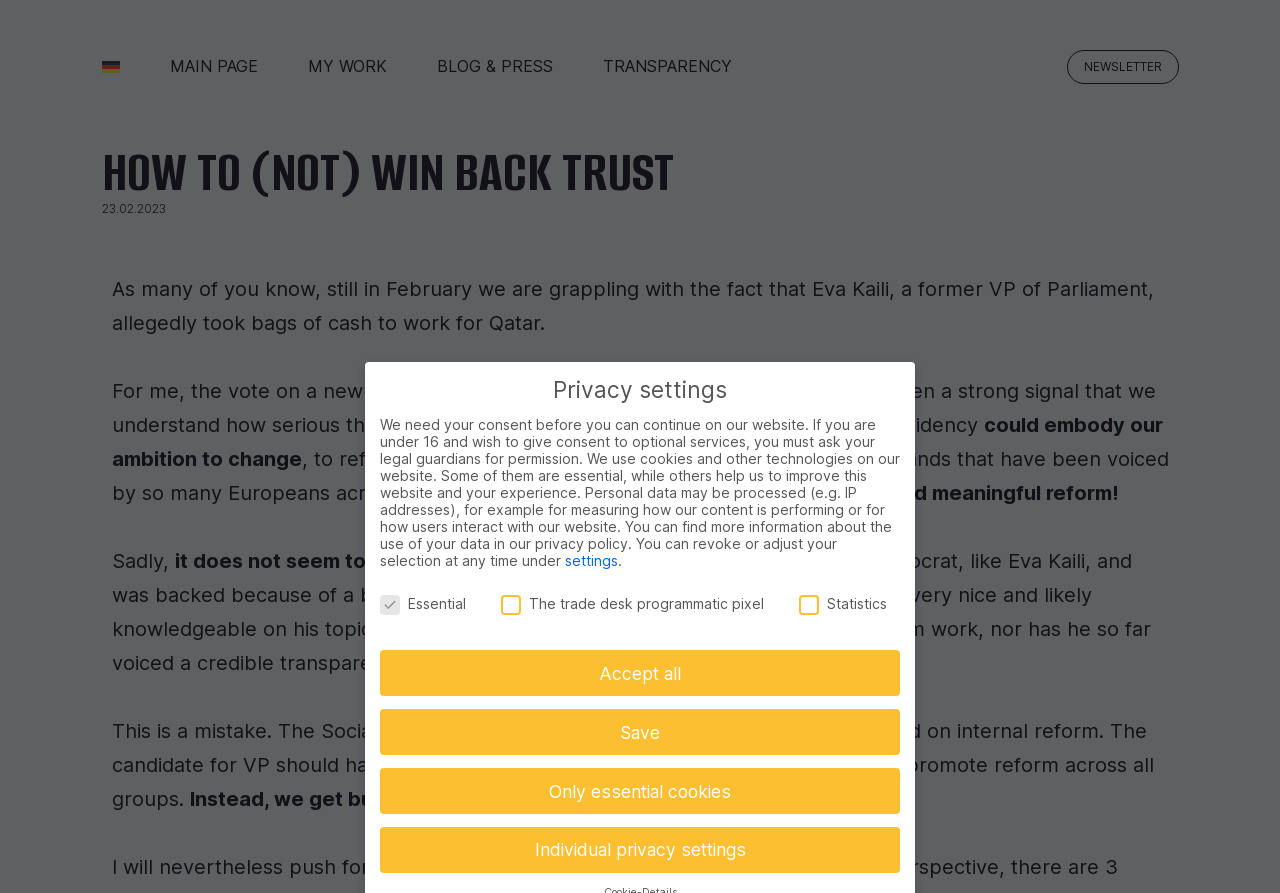Show the bounding box coordinates of the region that should be clicked to follow the instruction: "Click the 'BLOG & PRESS' link."

[0.341, 0.063, 0.432, 0.087]